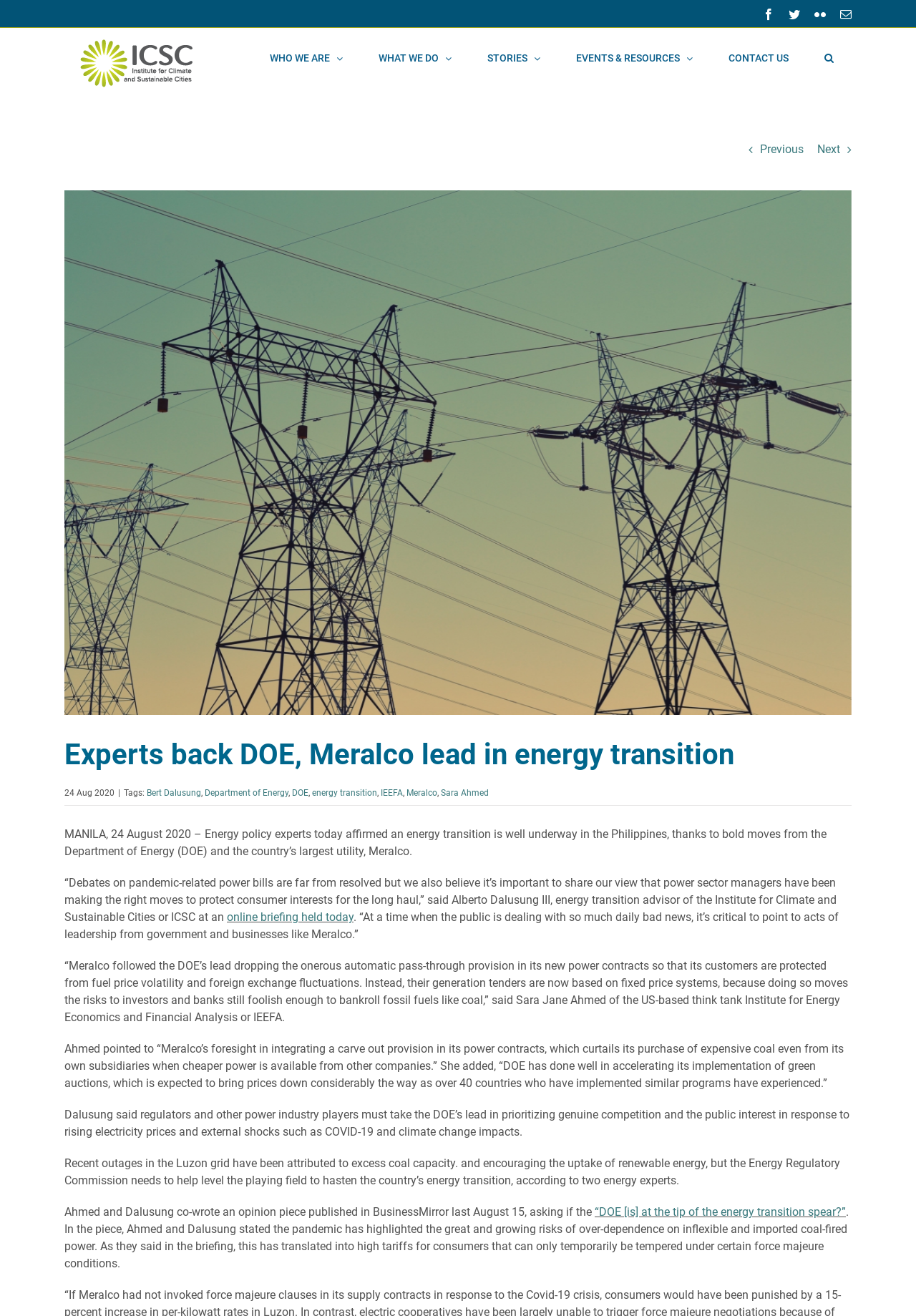What is the name of the think tank mentioned in the article?
Give a comprehensive and detailed explanation for the question.

The think tank is mentioned in the article as the Institute for Energy Economics and Financial Analysis, and its abbreviation is IEEFA.